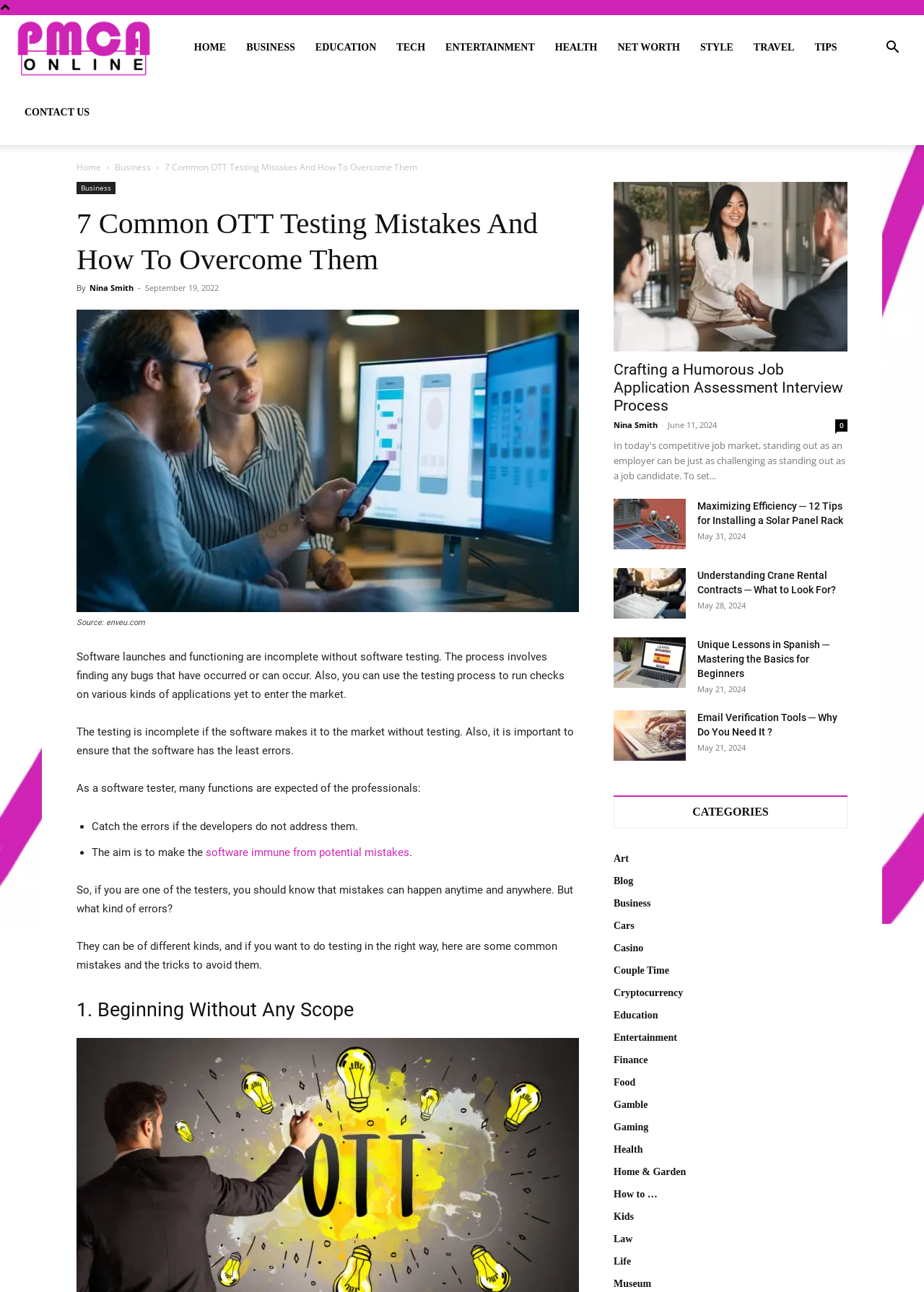Please identify the bounding box coordinates of the region to click in order to complete the task: "View the EDUCATION category". The coordinates must be four float numbers between 0 and 1, specified as [left, top, right, bottom].

[0.33, 0.012, 0.418, 0.062]